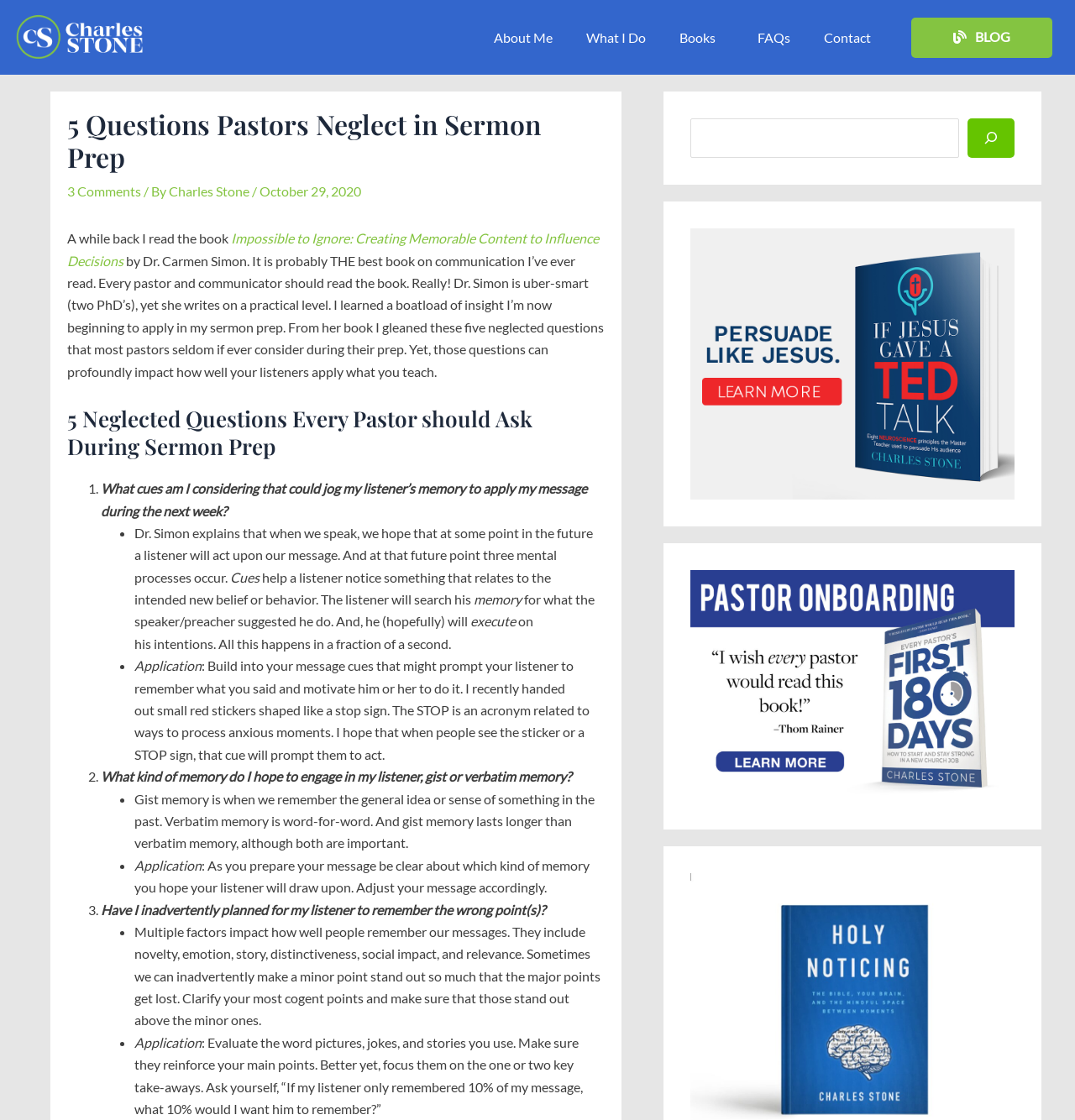Create an elaborate caption for the webpage.

This webpage is a blog post titled "5 Questions Pastors Neglect in Sermon Prep" by Charles Stone. At the top of the page, there is a navigation menu with links to "About Me", "What I Do", "Books", "FAQs", "Contact", and "BLOG". Below the navigation menu, there is a header section with the title of the blog post and a link to "3 Comments".

The main content of the blog post is divided into sections. The first section introduces the topic, mentioning a book titled "Impossible to Ignore: Creating Memorable Content to Influence Decisions" by Dr. Carmen Simon. The author explains that the book is about communication and that it has influenced their sermon preparation.

The next section is titled "5 Neglected Questions Every Pastor should Ask During Sermon Prep". This section is divided into five sub-sections, each with a numbered question and a brief explanation. The questions are:

1. What cues am I considering that could jog my listener's memory to apply my message during the next week?
2. What kind of memory do I hope to engage in my listener, gist or verbatim memory?
3. Have I inadvertently planned for my listener to remember the wrong point(s)?

Each sub-section has a brief explanation and an "Application" section that provides practical advice on how to apply the question to sermon preparation.

To the right of the main content, there are three complementary sections with images and links. The first section has a search bar with a search button and a magnifying glass icon. The second and third sections have figures with links, but no text.

Overall, the webpage is a blog post that provides guidance and advice on sermon preparation, with a focus on five neglected questions that pastors should ask themselves during the preparation process.